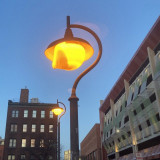Answer this question using a single word or a brief phrase:
What is the effect of the lamp's glow?

Cozy light